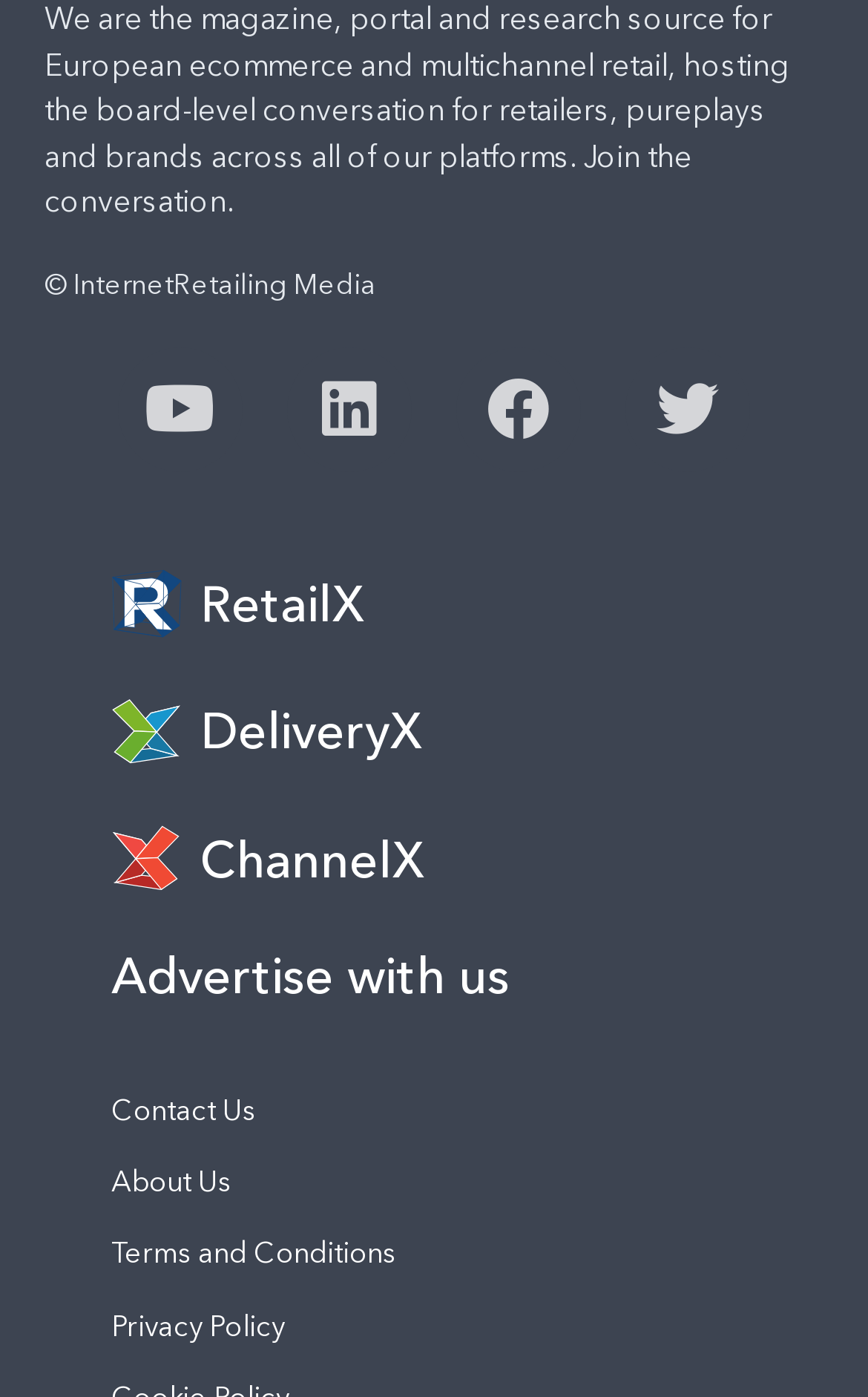For the given element description Privacy and GDPR Policies, determine the bounding box coordinates of the UI element. The coordinates should follow the format (top-left x, top-left y, bottom-right x, bottom-right y) and be within the range of 0 to 1.

None